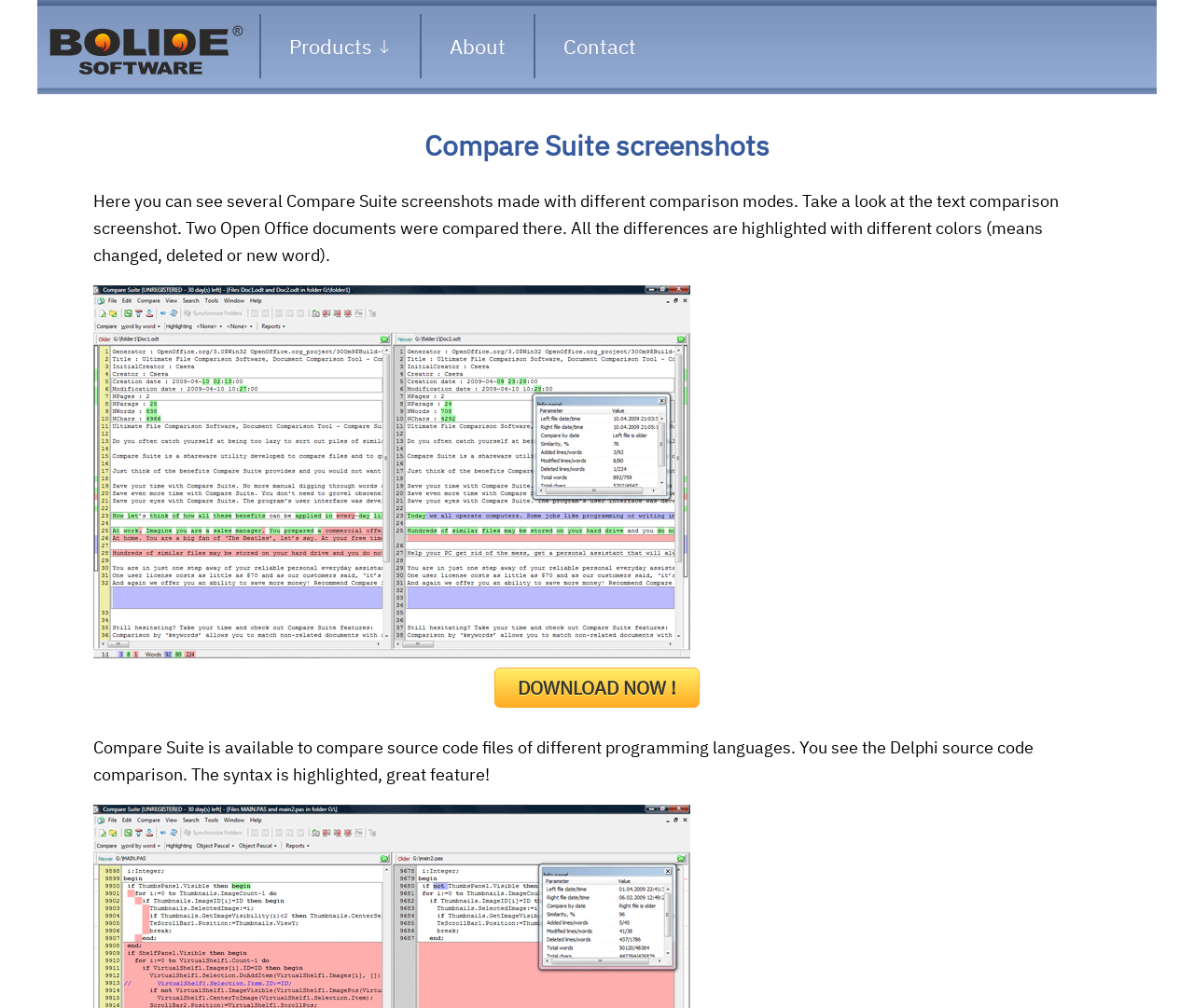What is the purpose of the Compare Suite?
Provide an in-depth and detailed explanation in response to the question.

Based on the webpage, it seems that the Compare Suite is a program that allows users to compare files, specifically source code files of different programming languages. The webpage provides screenshots of the program in action, showcasing its features and capabilities.